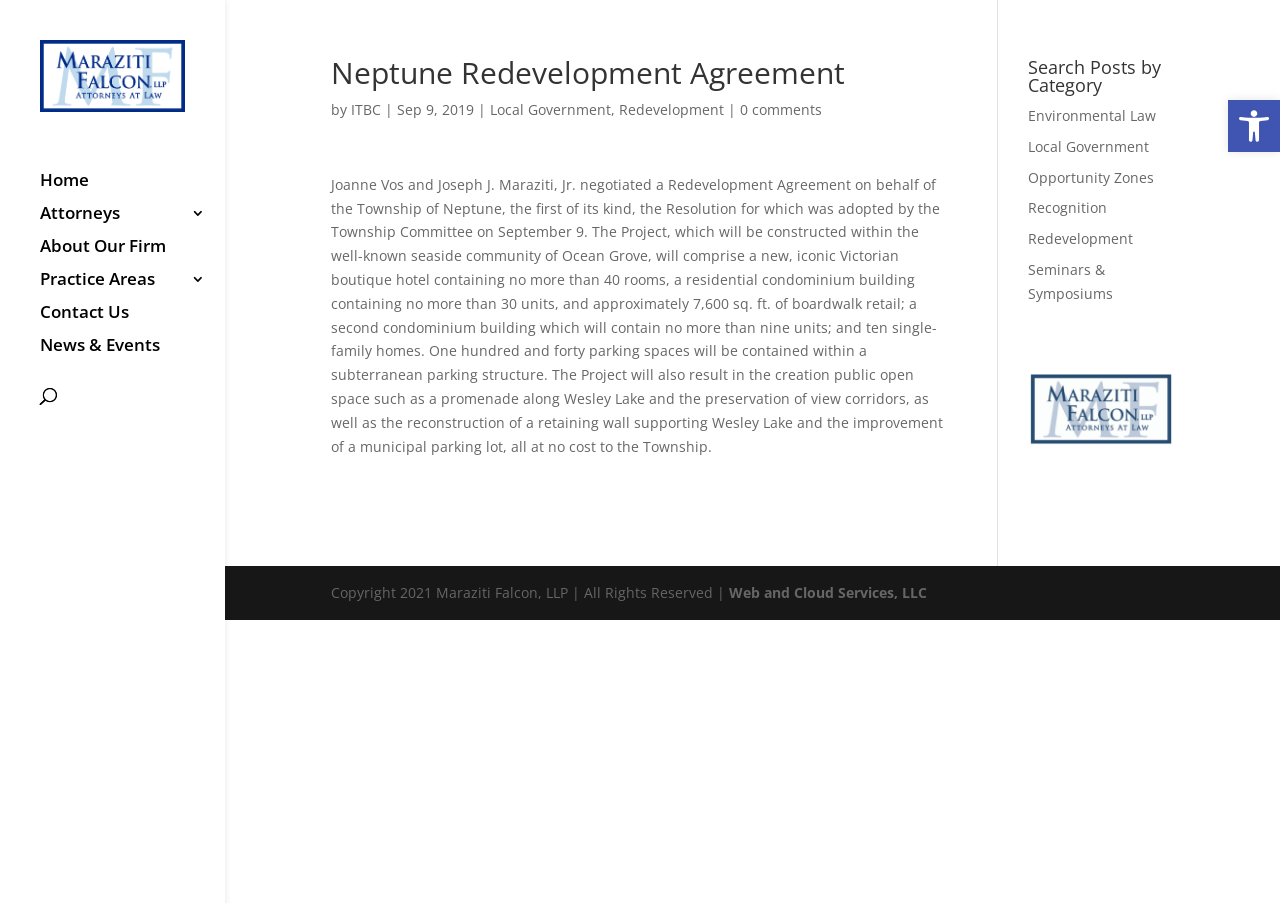What is the year of copyright mentioned at the bottom of the webpage?
Provide a concise answer using a single word or phrase based on the image.

2021